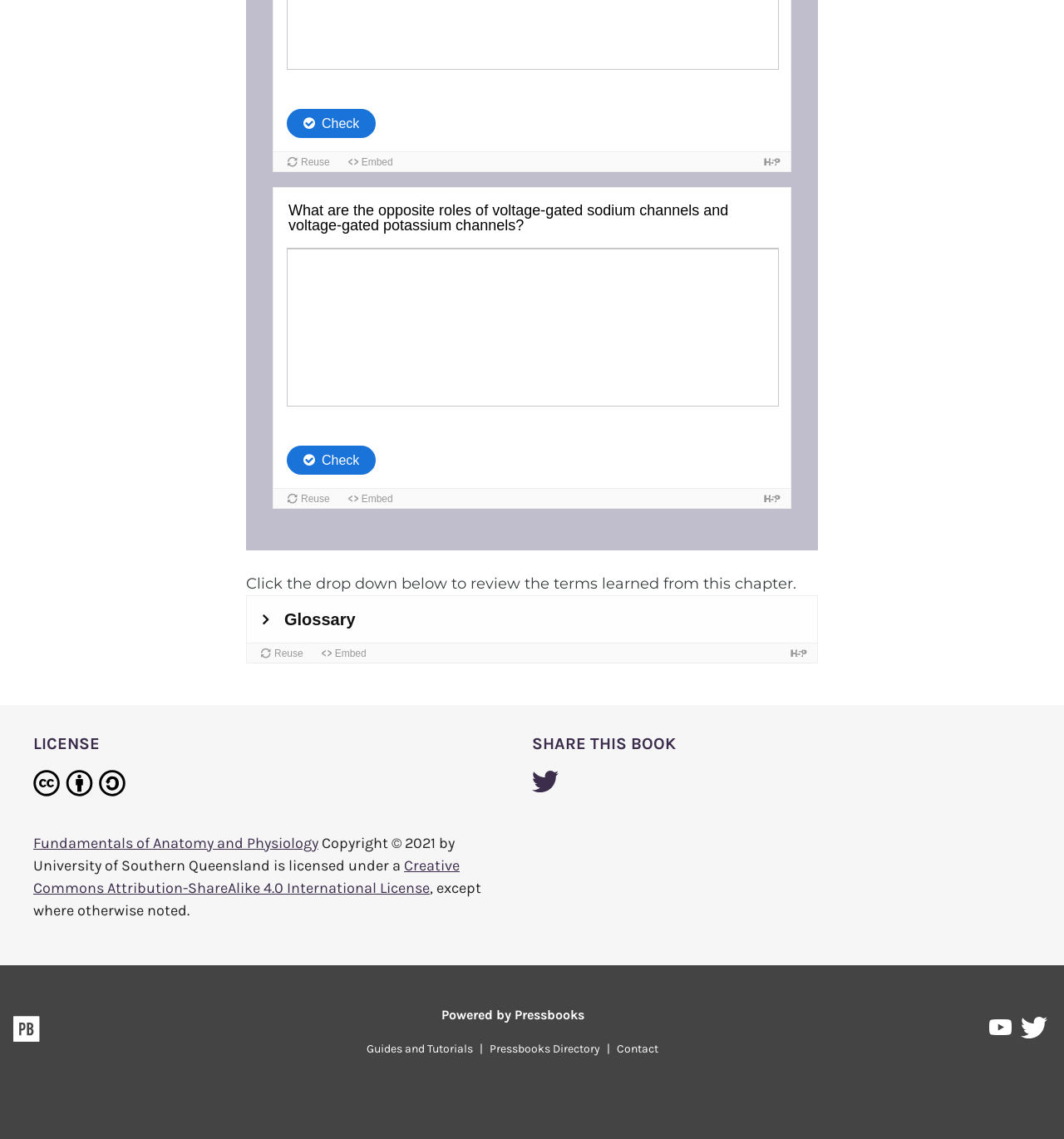What is the name of the platform that powered this book?
Kindly offer a detailed explanation using the data available in the image.

I found the answer by looking at the text at the bottom of the page, which says 'Powered by Pressbooks'.